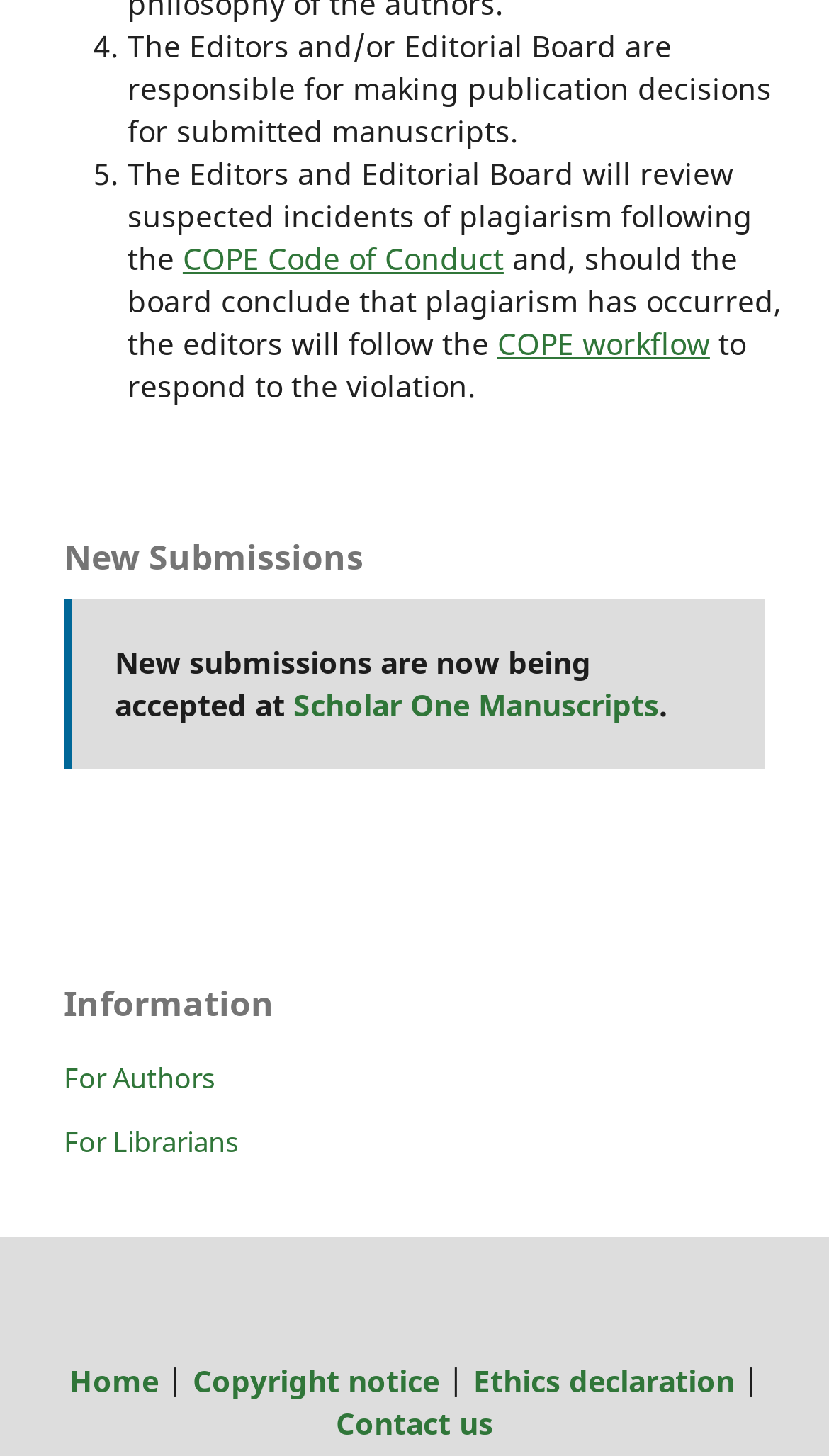Where can new submissions be made?
Please use the image to provide an in-depth answer to the question.

The text 'New submissions are now being accepted at Scholar One Manuscripts' indicates that authors can submit their manuscripts through the Scholar One Manuscripts platform.